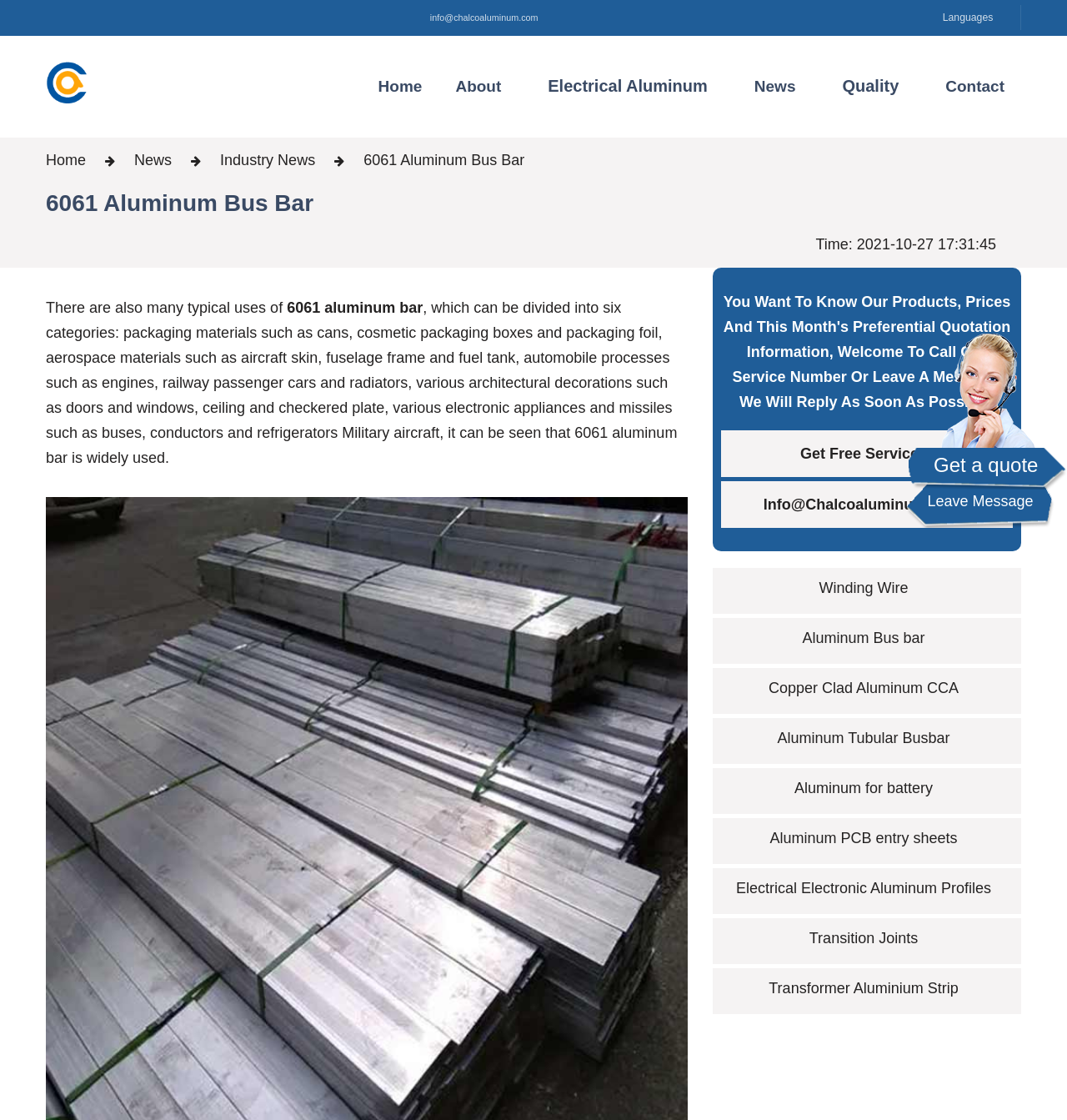What is the contact email address?
Please respond to the question with a detailed and informative answer.

The contact email address can be found in the top-right corner of the webpage, where the link element with the text 'info@chalcoaluminum.com' is located. This link is also present in the footer section of the webpage.